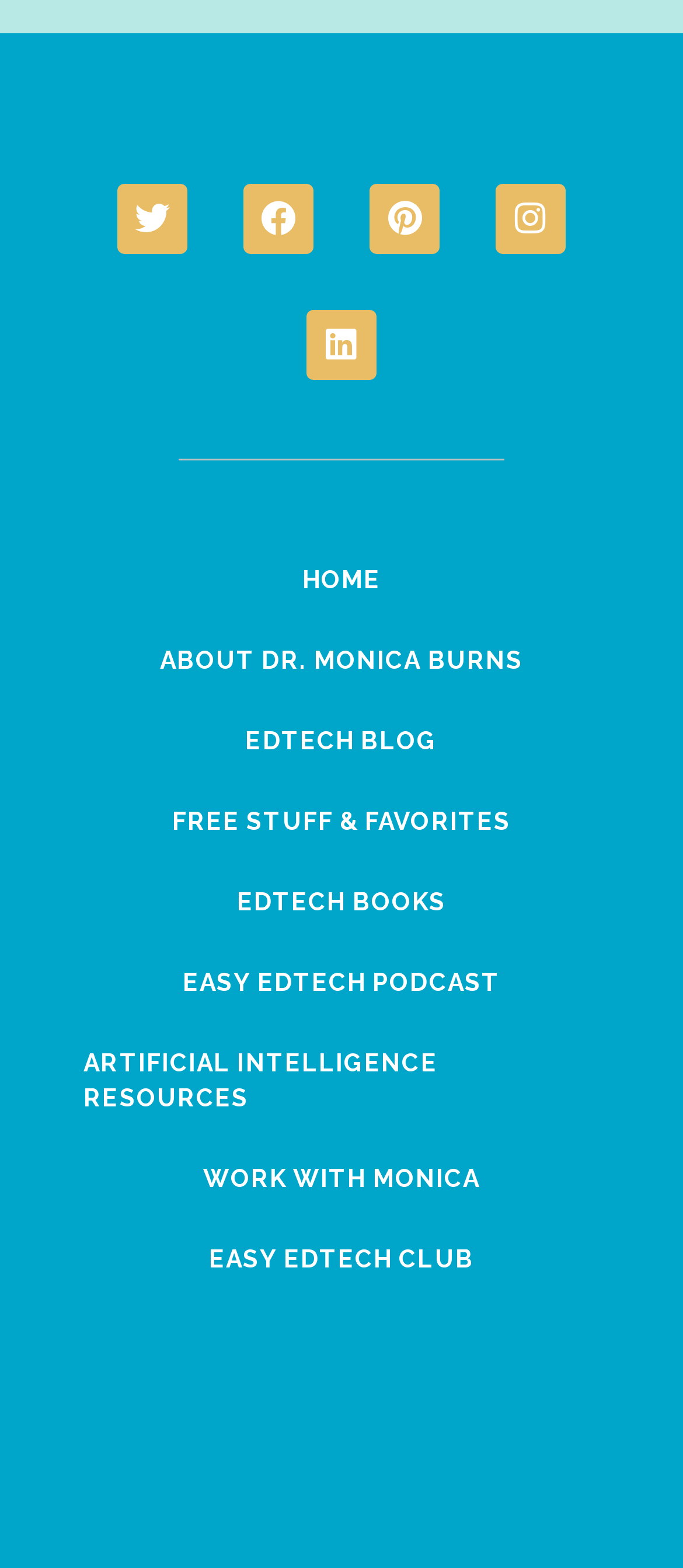Bounding box coordinates are to be given in the format (top-left x, top-left y, bottom-right x, bottom-right y). All values must be floating point numbers between 0 and 1. Provide the bounding box coordinate for the UI element described as: Home

[0.123, 0.344, 0.877, 0.396]